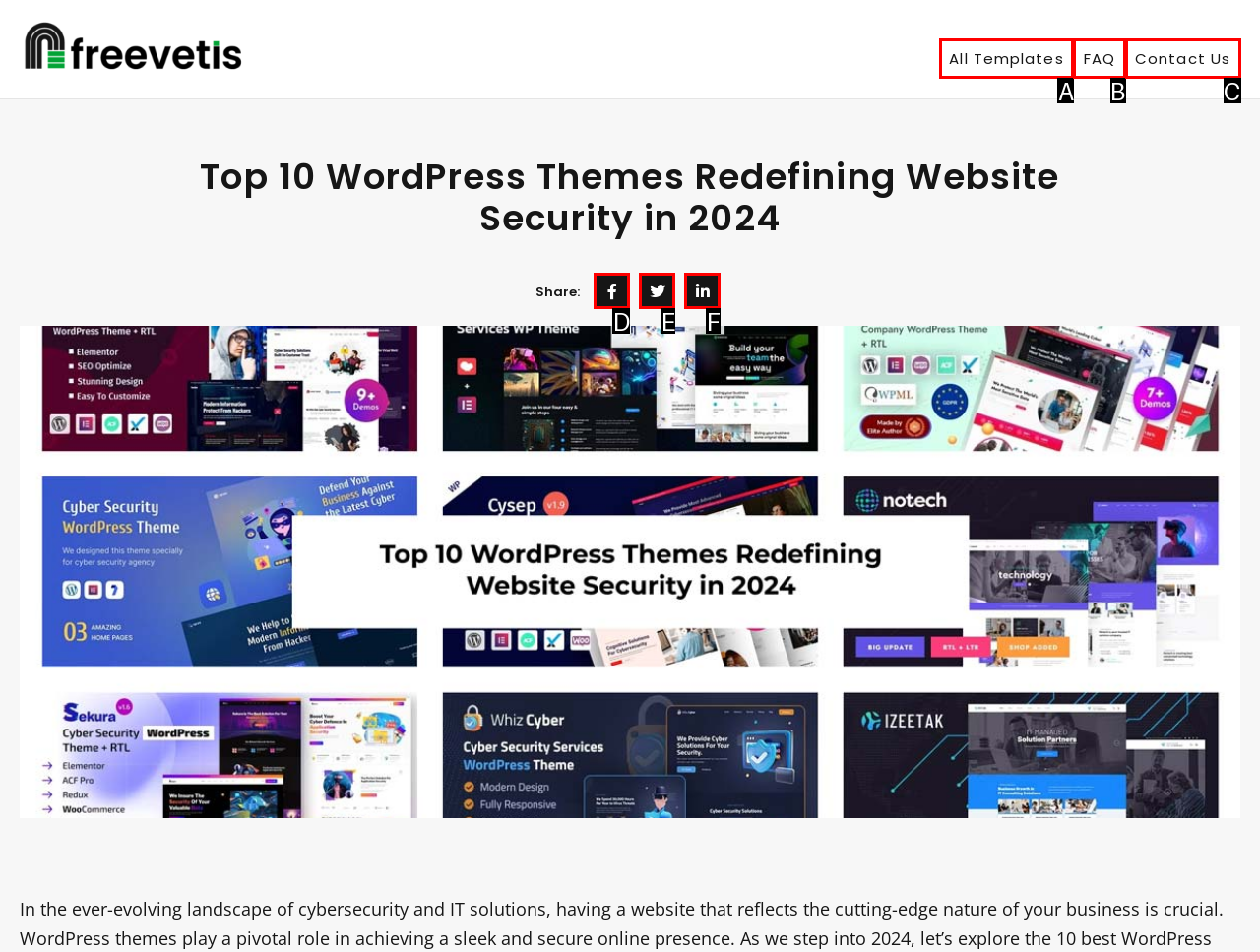Based on the element description: aria-label="social-share", choose the HTML element that matches best. Provide the letter of your selected option.

E